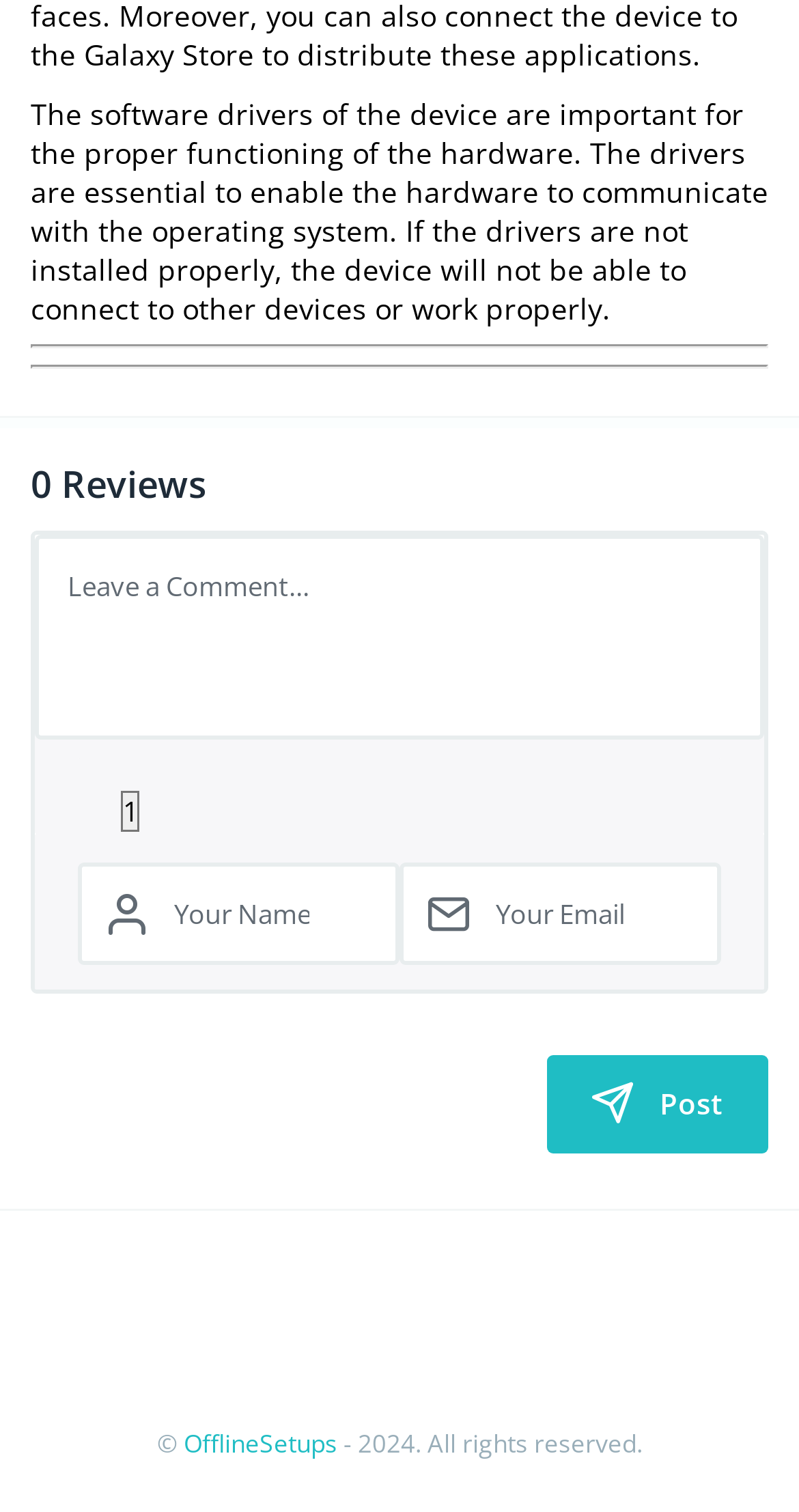Give a concise answer of one word or phrase to the question: 
What is the orientation of the separator elements?

Horizontal